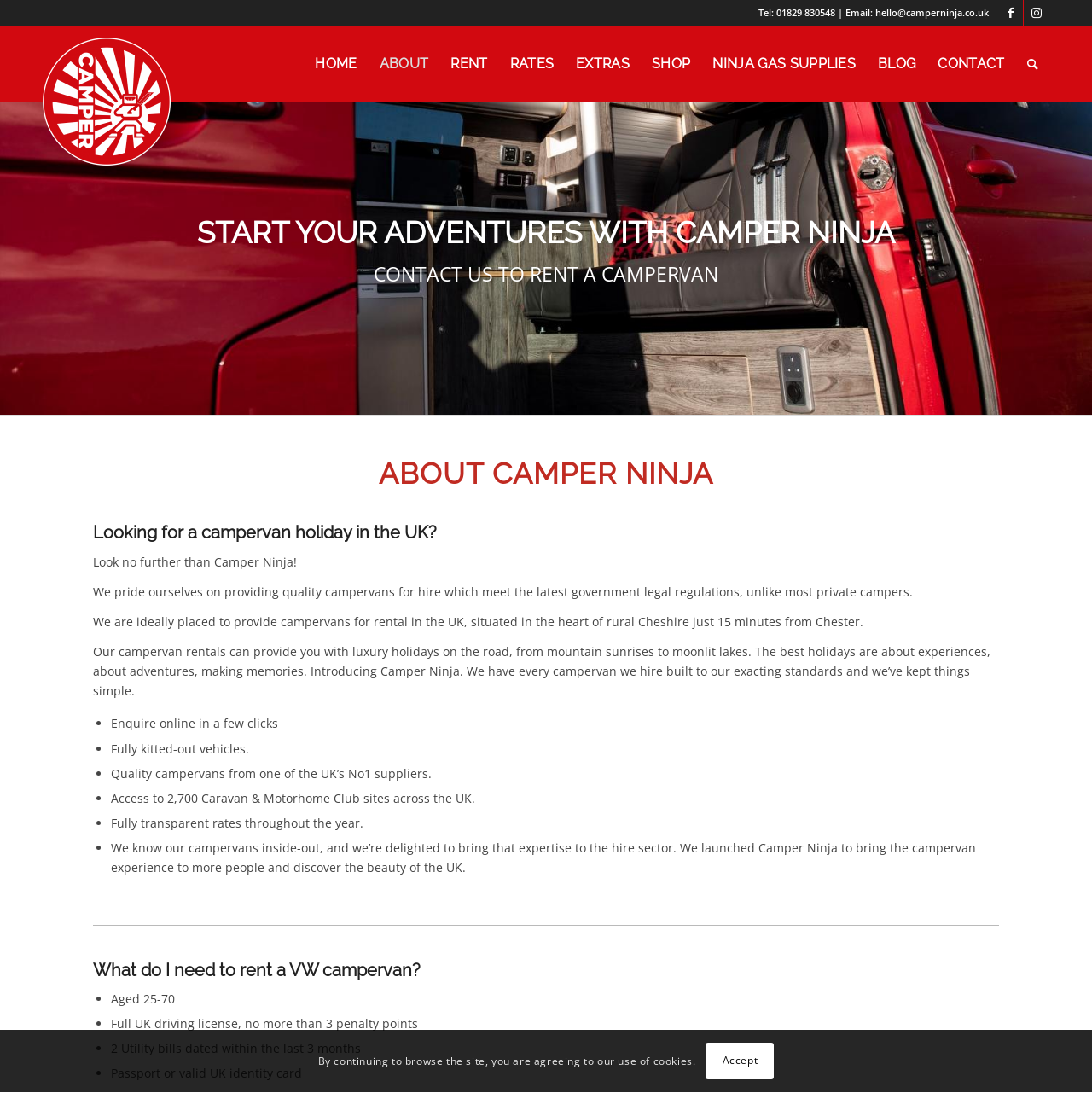Determine the bounding box coordinates for the UI element described. Format the coordinates as (top-left x, top-left y, bottom-right x, bottom-right y) and ensure all values are between 0 and 1. Element description: Shop

[0.587, 0.023, 0.642, 0.094]